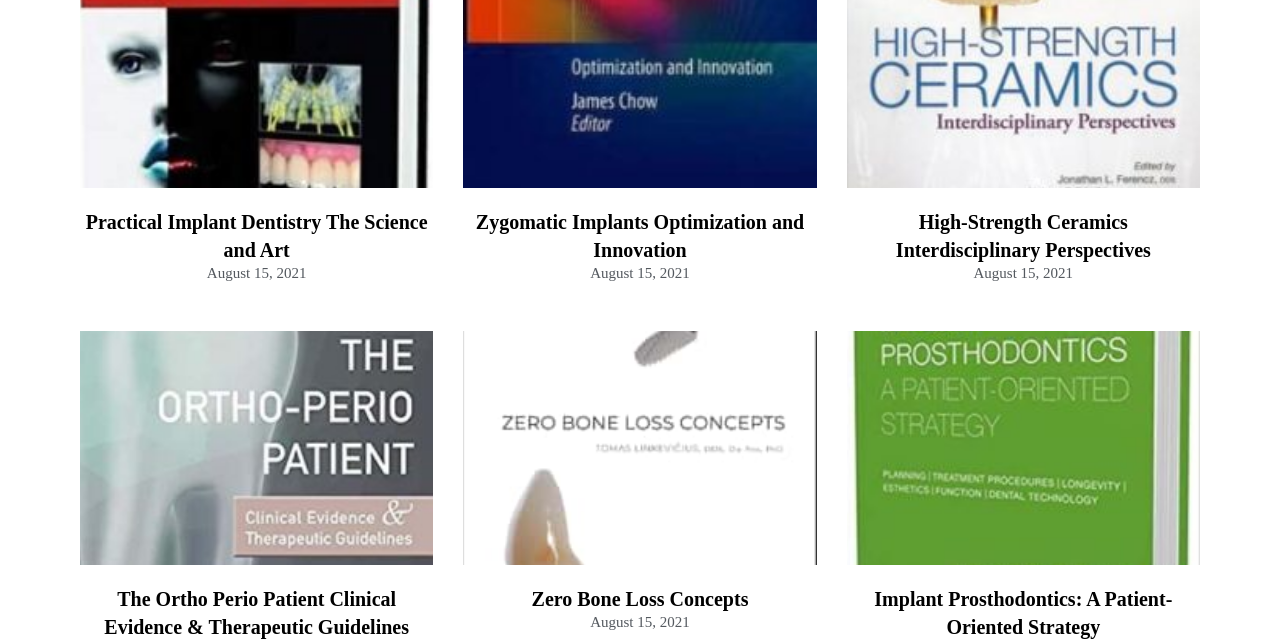Please find the bounding box for the UI element described by: "High-Strength Ceramics Interdisciplinary Perspectives".

[0.7, 0.328, 0.899, 0.406]